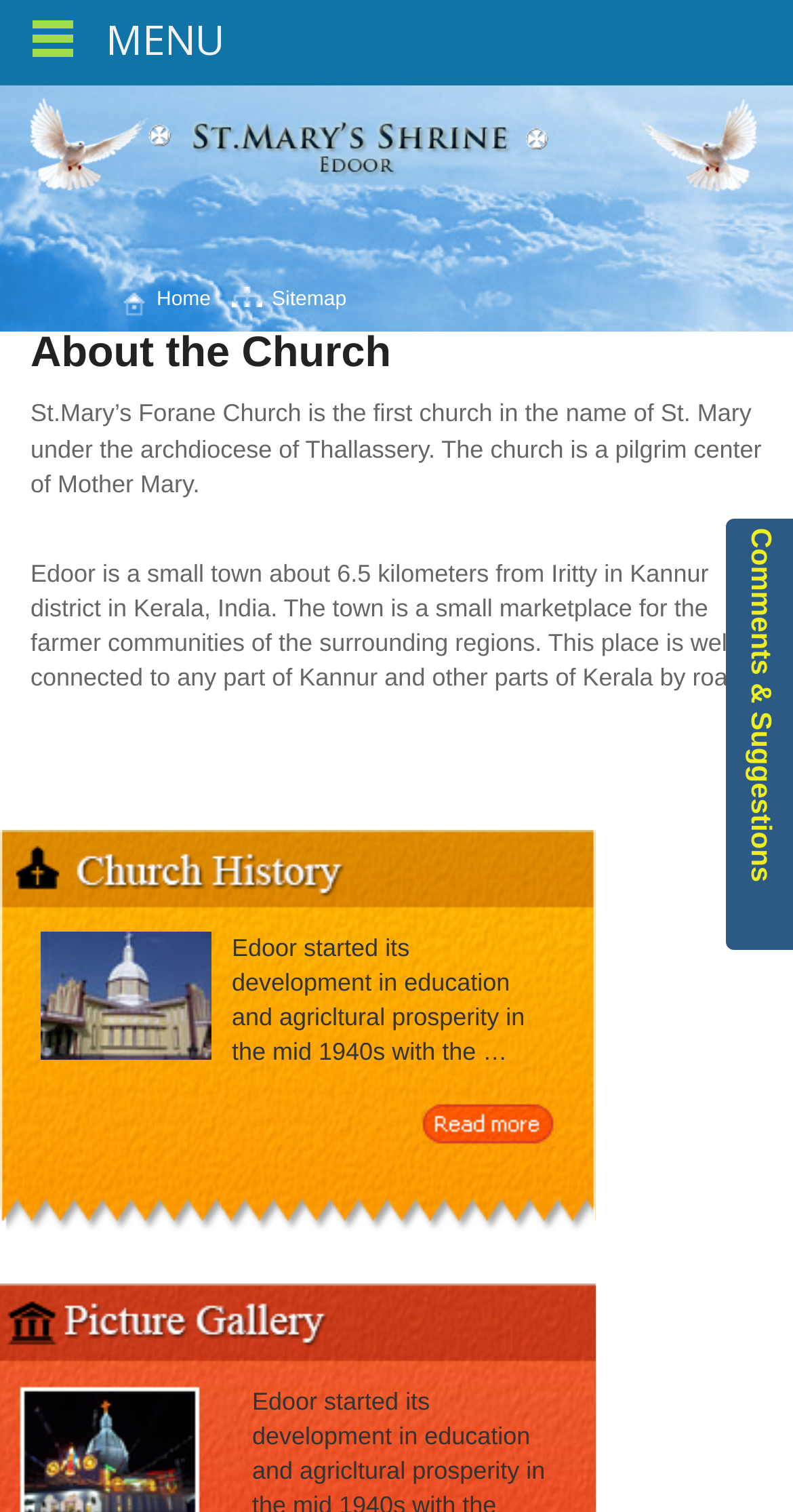What is the name of the church? Based on the image, give a response in one word or a short phrase.

St.Mary's Church Edoor